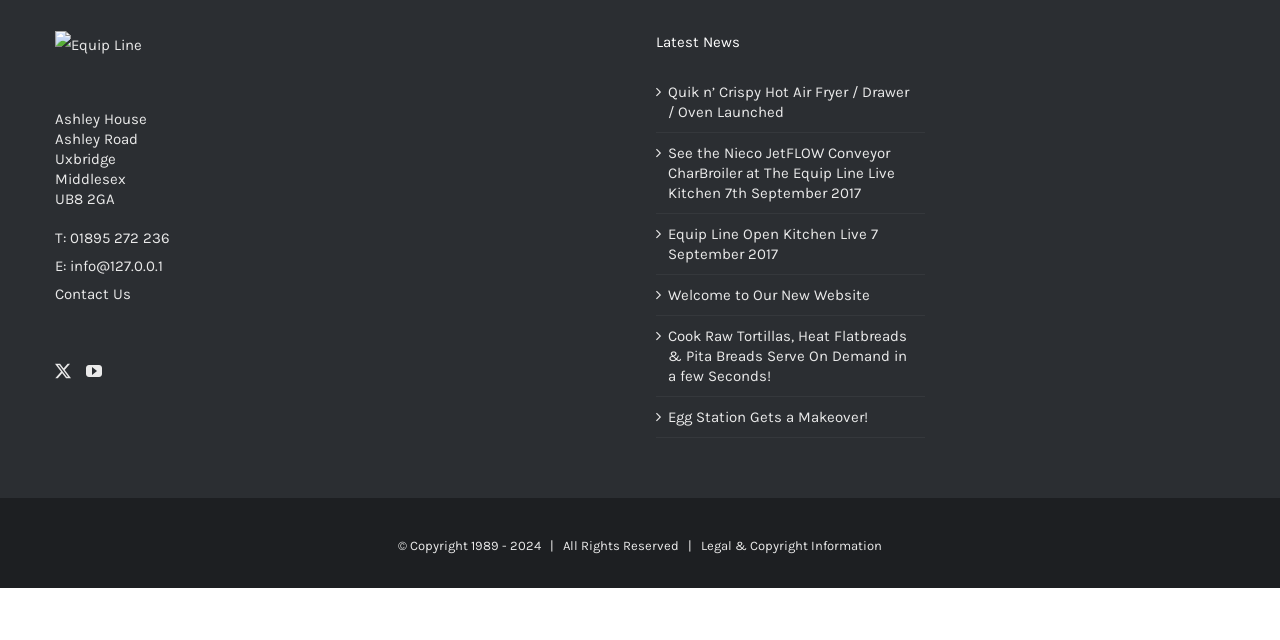Bounding box coordinates should be in the format (top-left x, top-left y, bottom-right x, bottom-right y) and all values should be floating point numbers between 0 and 1. Determine the bounding box coordinate for the UI element described as: Go to Top

[0.904, 0.945, 0.941, 1.0]